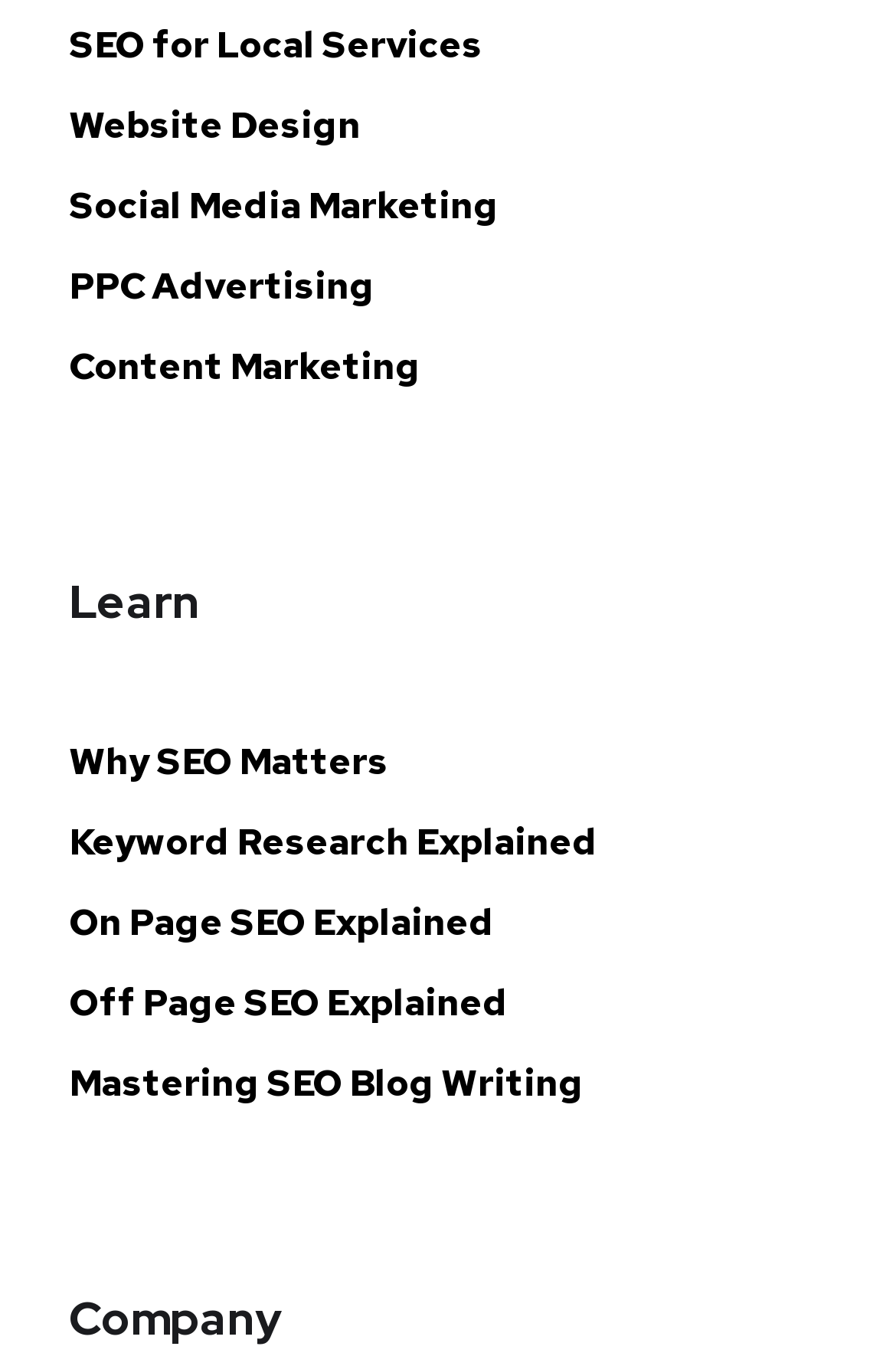Please determine the bounding box coordinates of the element to click on in order to accomplish the following task: "Learn about SEO for local services". Ensure the coordinates are four float numbers ranging from 0 to 1, i.e., [left, top, right, bottom].

[0.077, 0.017, 0.923, 0.051]